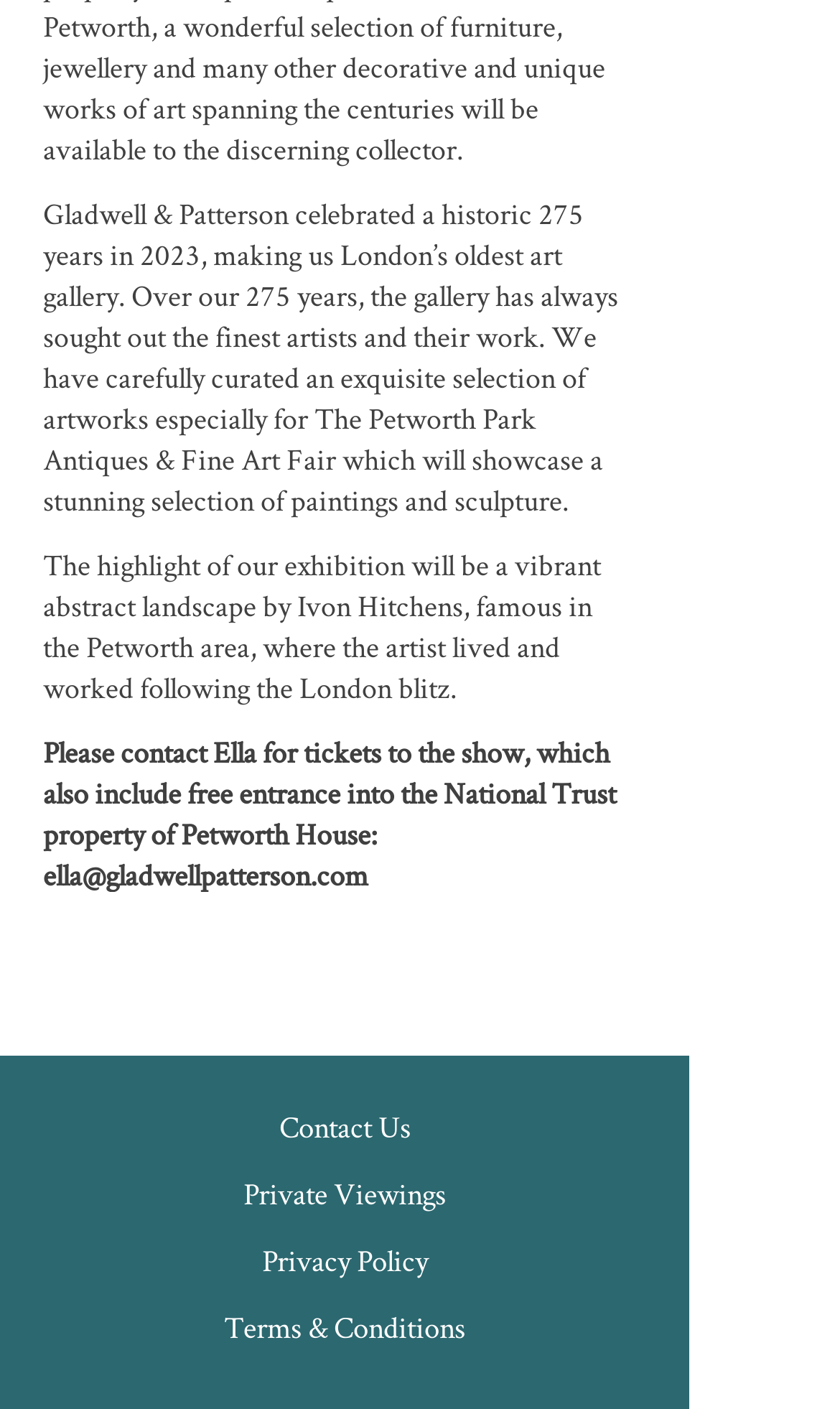Using the details from the image, please elaborate on the following question: Who is the artist featured in the exhibition?

The StaticText element with bounding box coordinates [0.051, 0.387, 0.715, 0.502] mentions that the highlight of the exhibition will be a vibrant abstract landscape by Ivon Hitchens, a famous artist in the Petworth area.